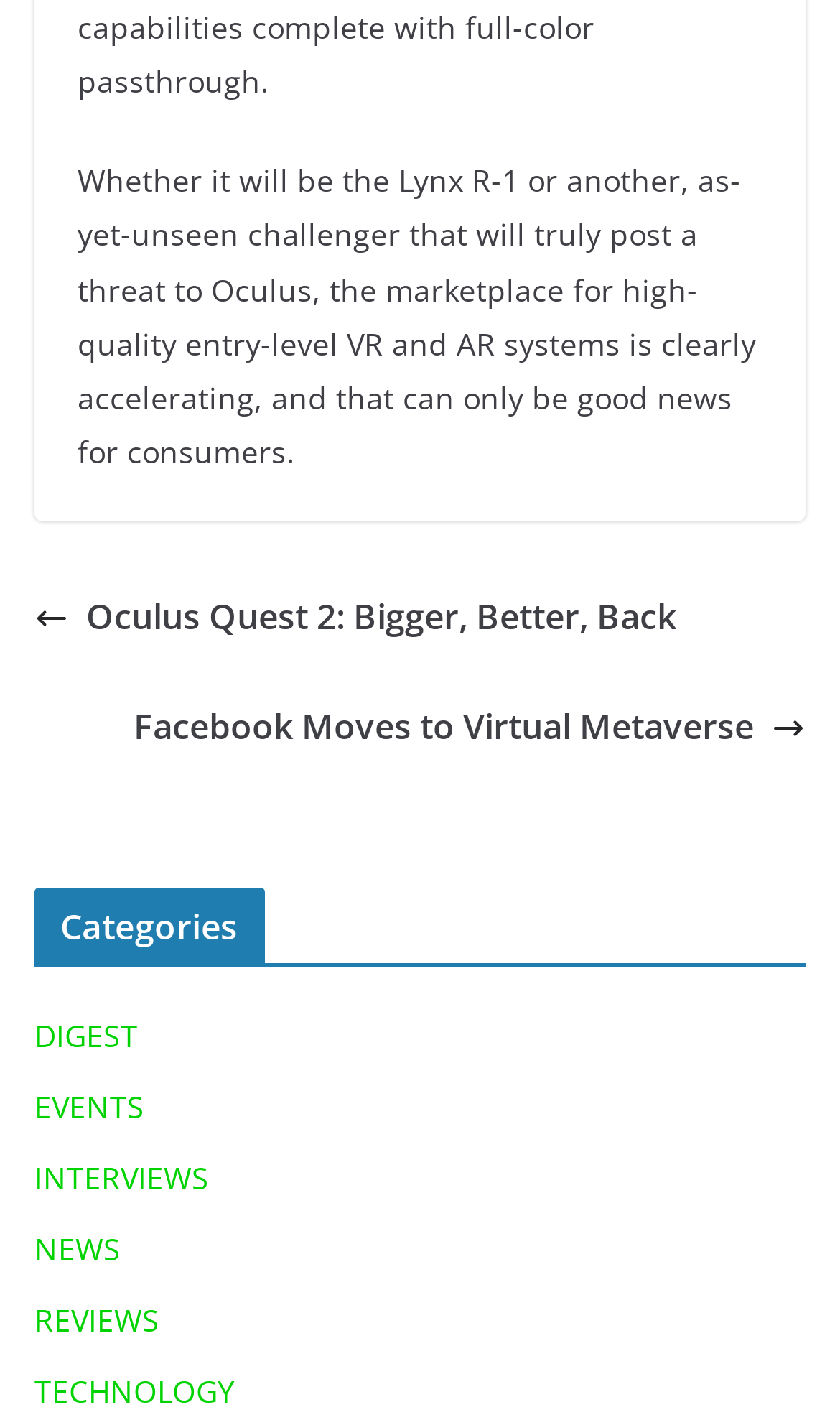What is the topic of the article?
Please answer the question with a single word or phrase, referencing the image.

VR and AR systems